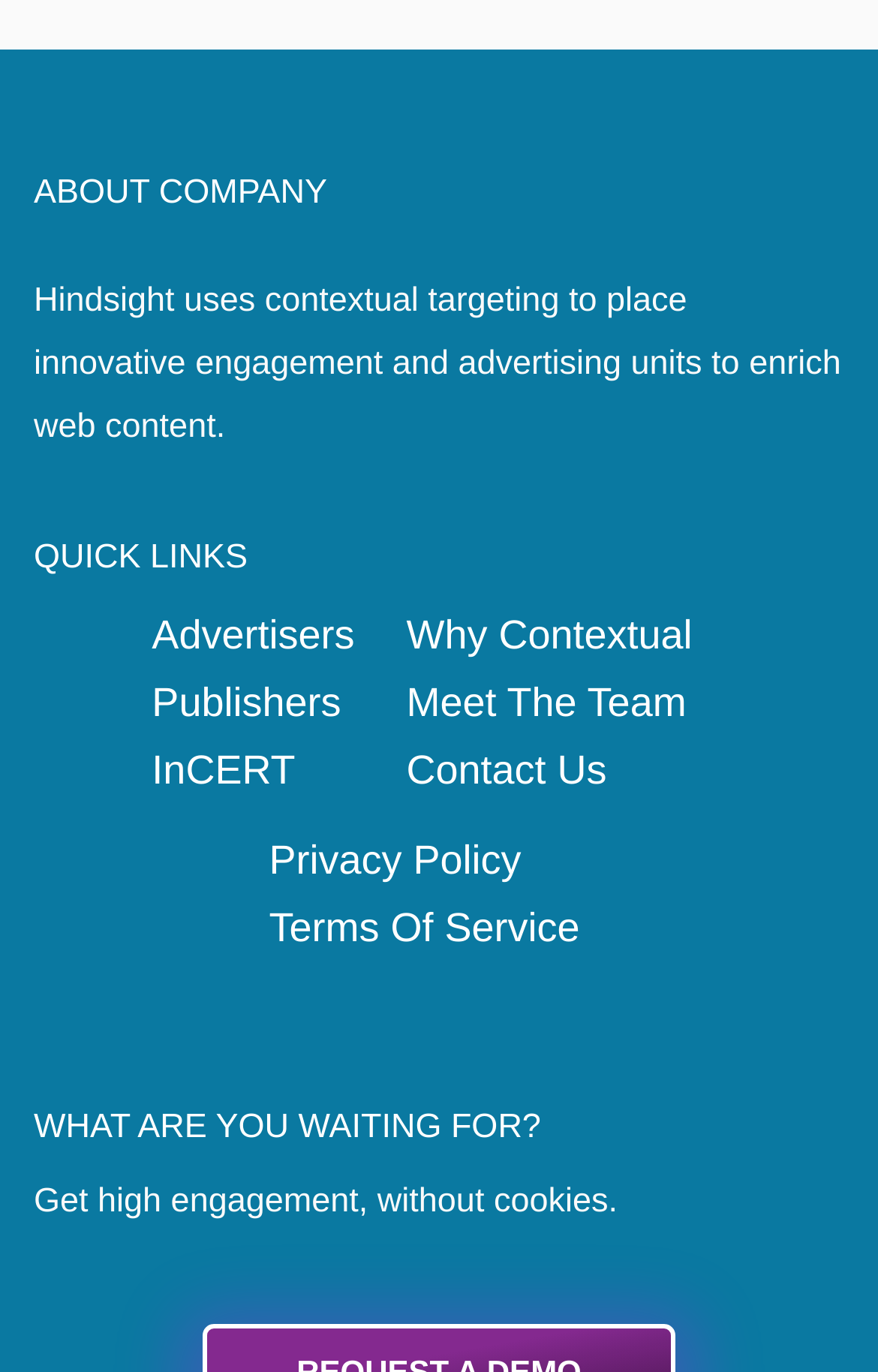Please determine the bounding box coordinates of the element to click in order to execute the following instruction: "Learn about Why Contextual". The coordinates should be four float numbers between 0 and 1, specified as [left, top, right, bottom].

[0.453, 0.438, 0.799, 0.487]